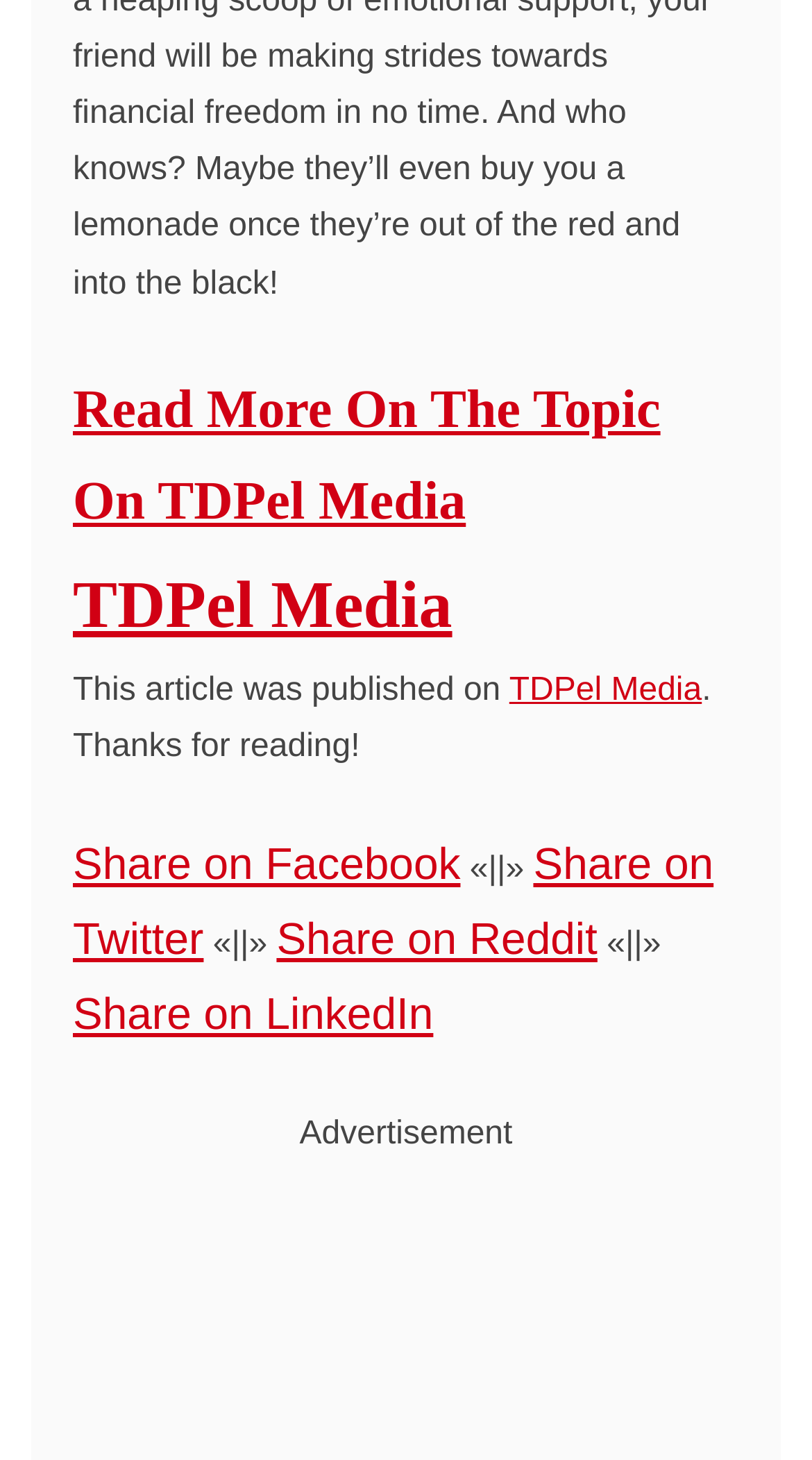What is the name of the media platform?
Based on the screenshot, provide a one-word or short-phrase response.

TDPel Media